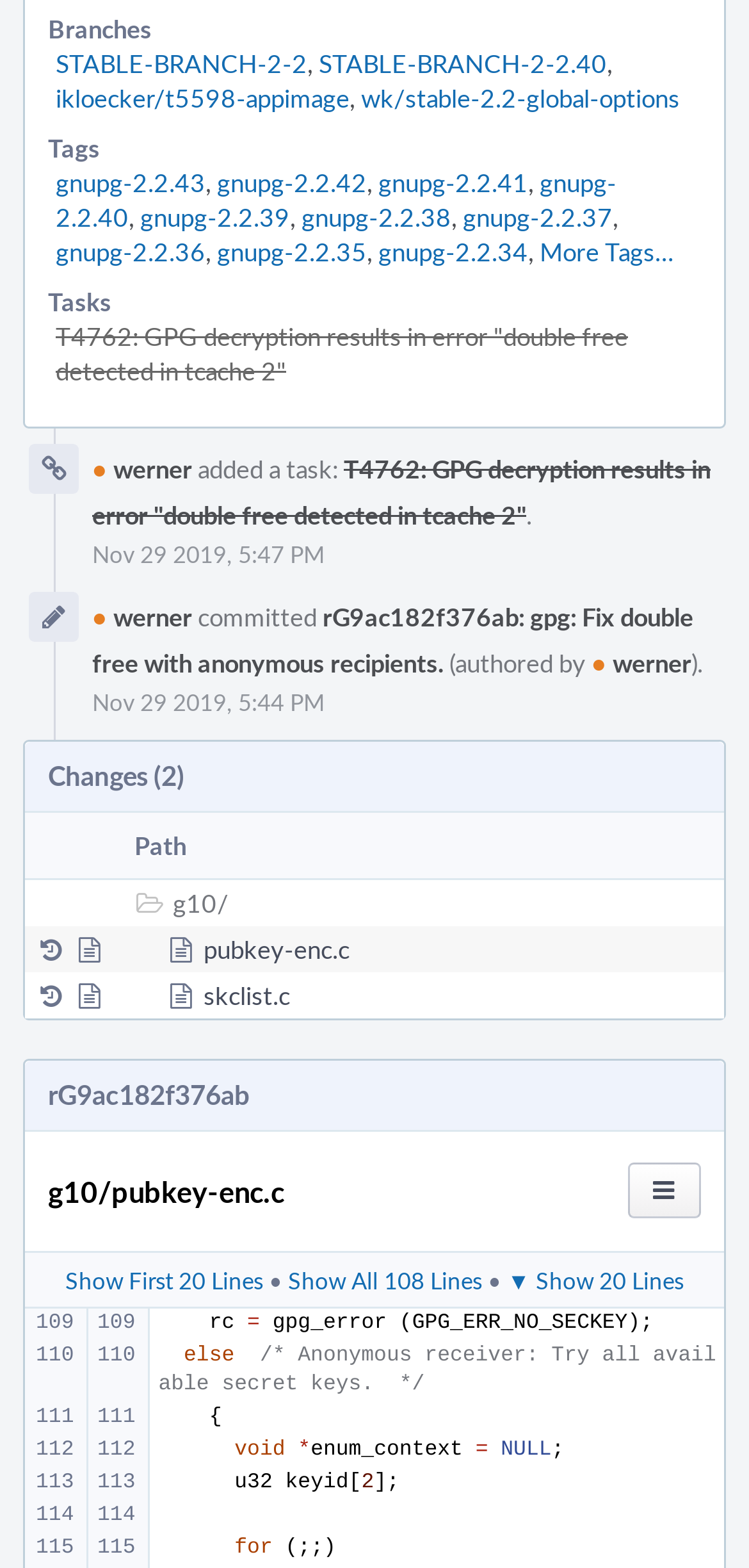Provide the bounding box coordinates for the UI element described in this sentence: "• werner". The coordinates should be four float values between 0 and 1, i.e., [left, top, right, bottom].

[0.123, 0.288, 0.256, 0.311]